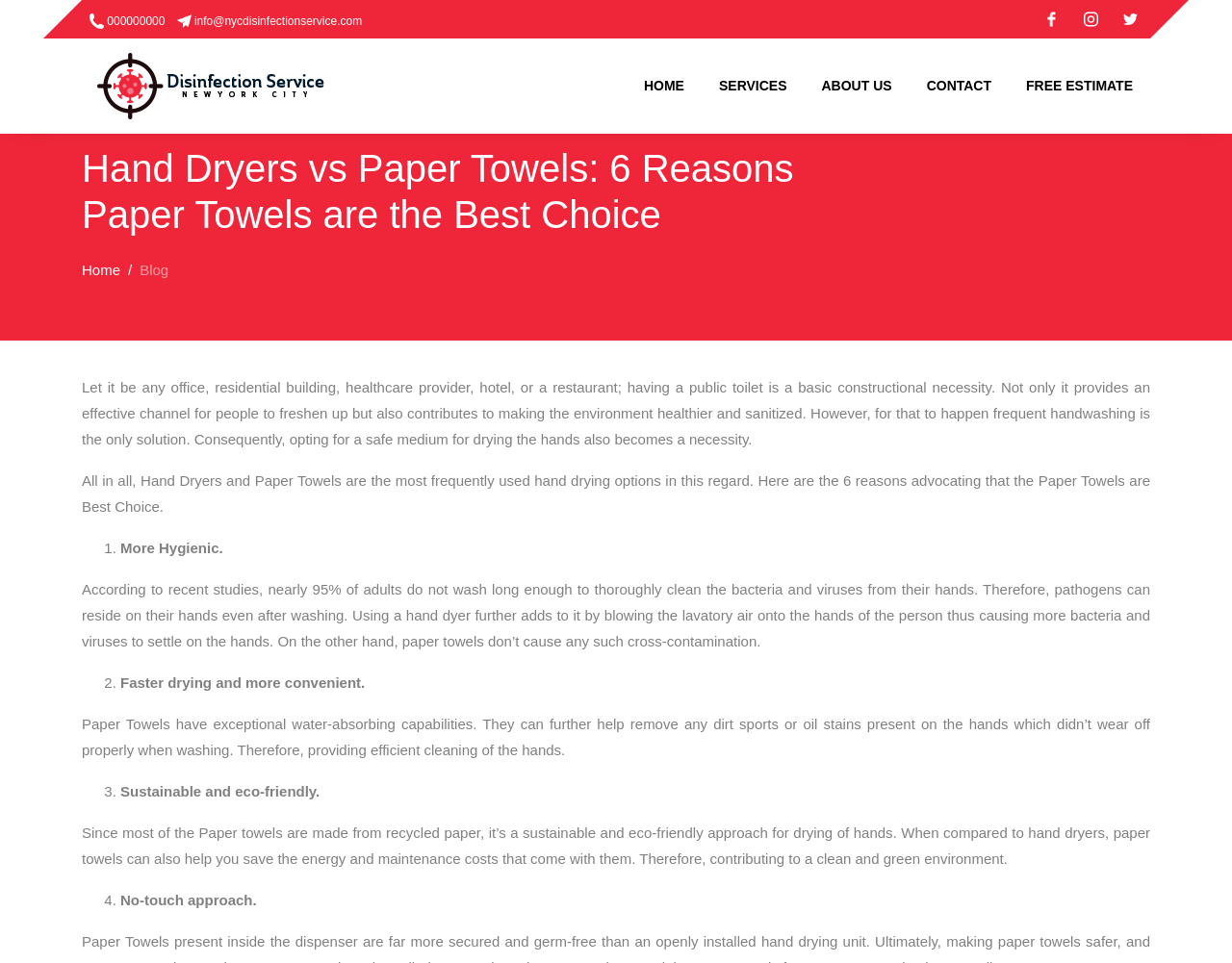Determine the bounding box coordinates for the area that should be clicked to carry out the following instruction: "Click on the 'Disinfect' link".

[0.079, 0.055, 0.263, 0.124]